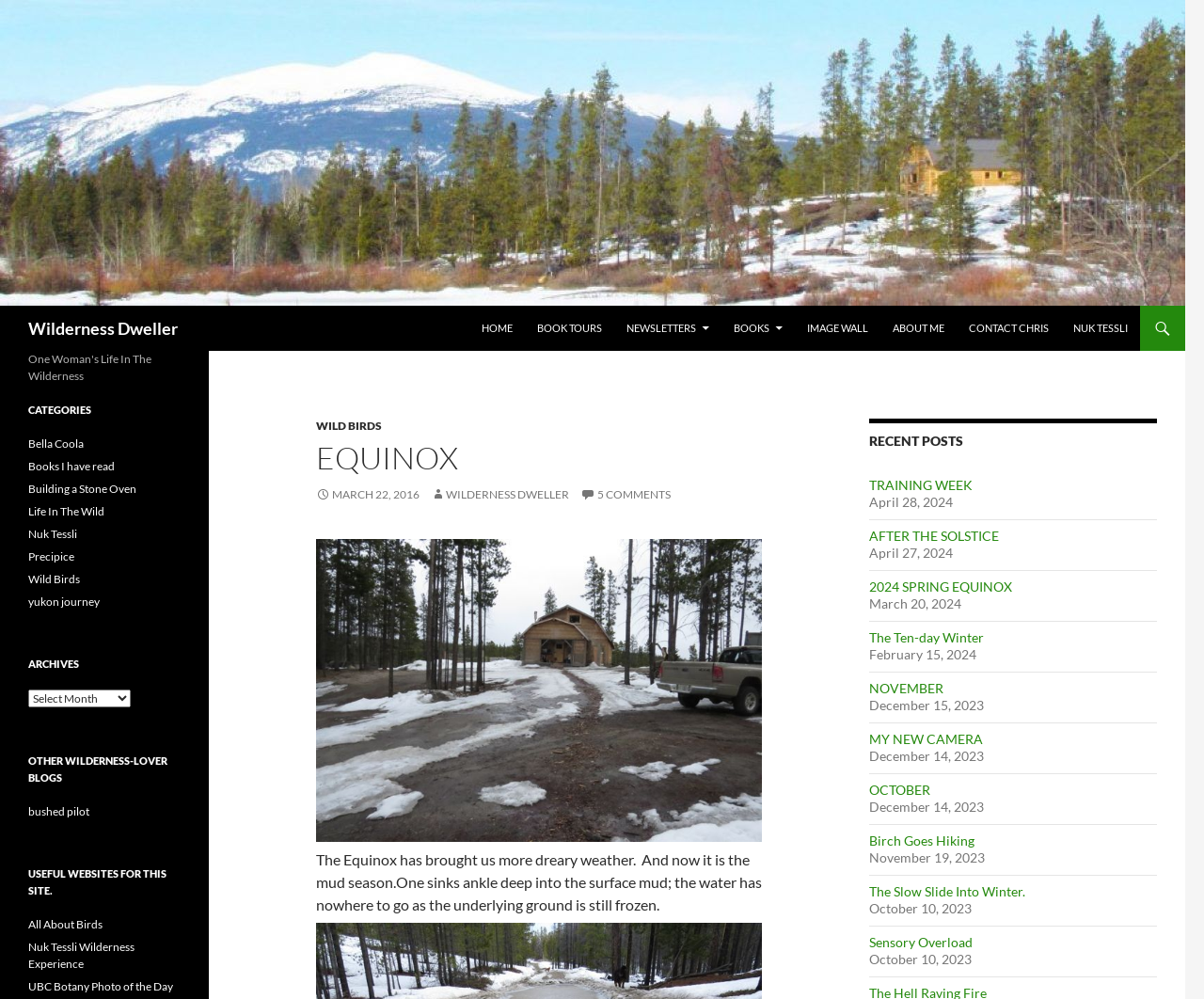Use a single word or phrase to answer the following:
What is the date of the post '2024 SPRING EQUINOX'?

March 20, 2024